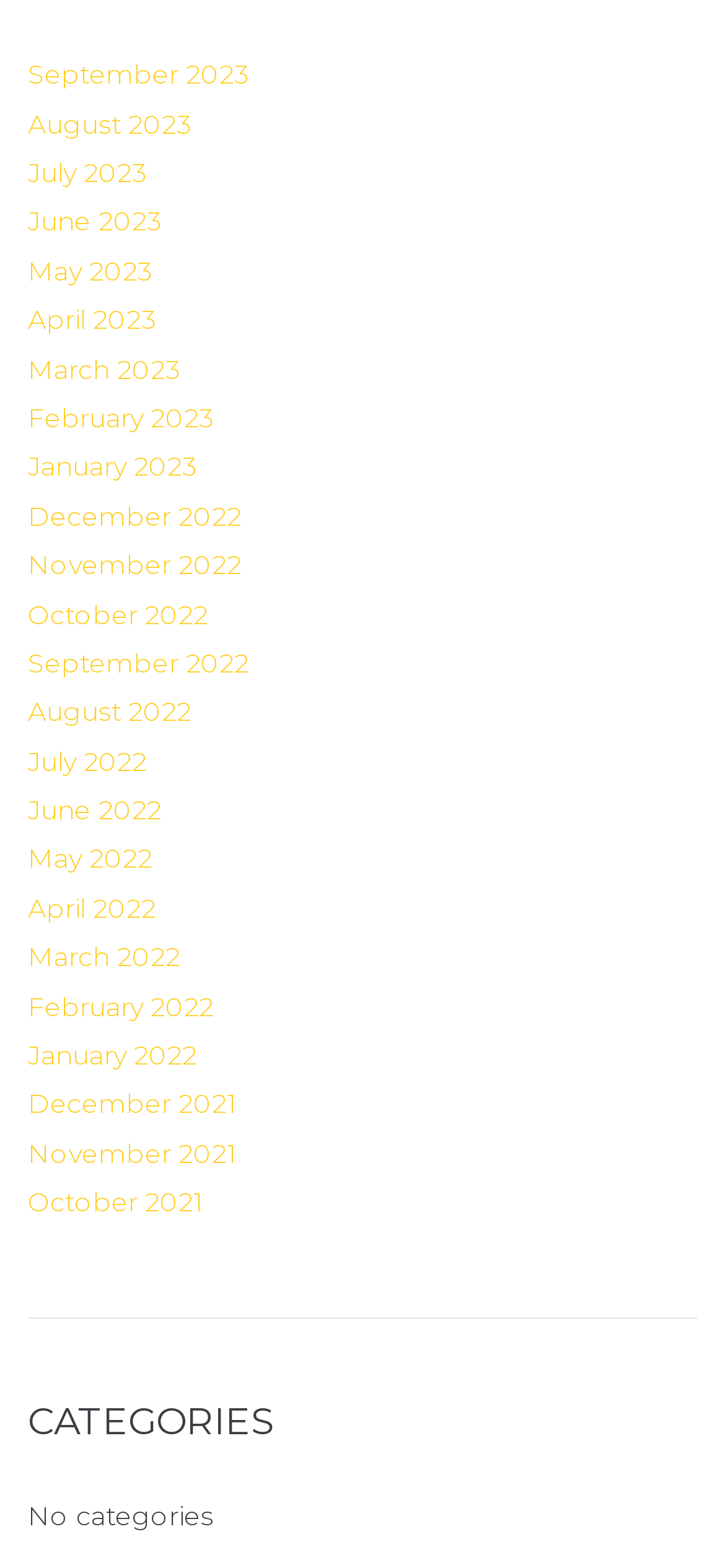Provide a short, one-word or phrase answer to the question below:
What is below the 'CATEGORIES' heading?

No categories